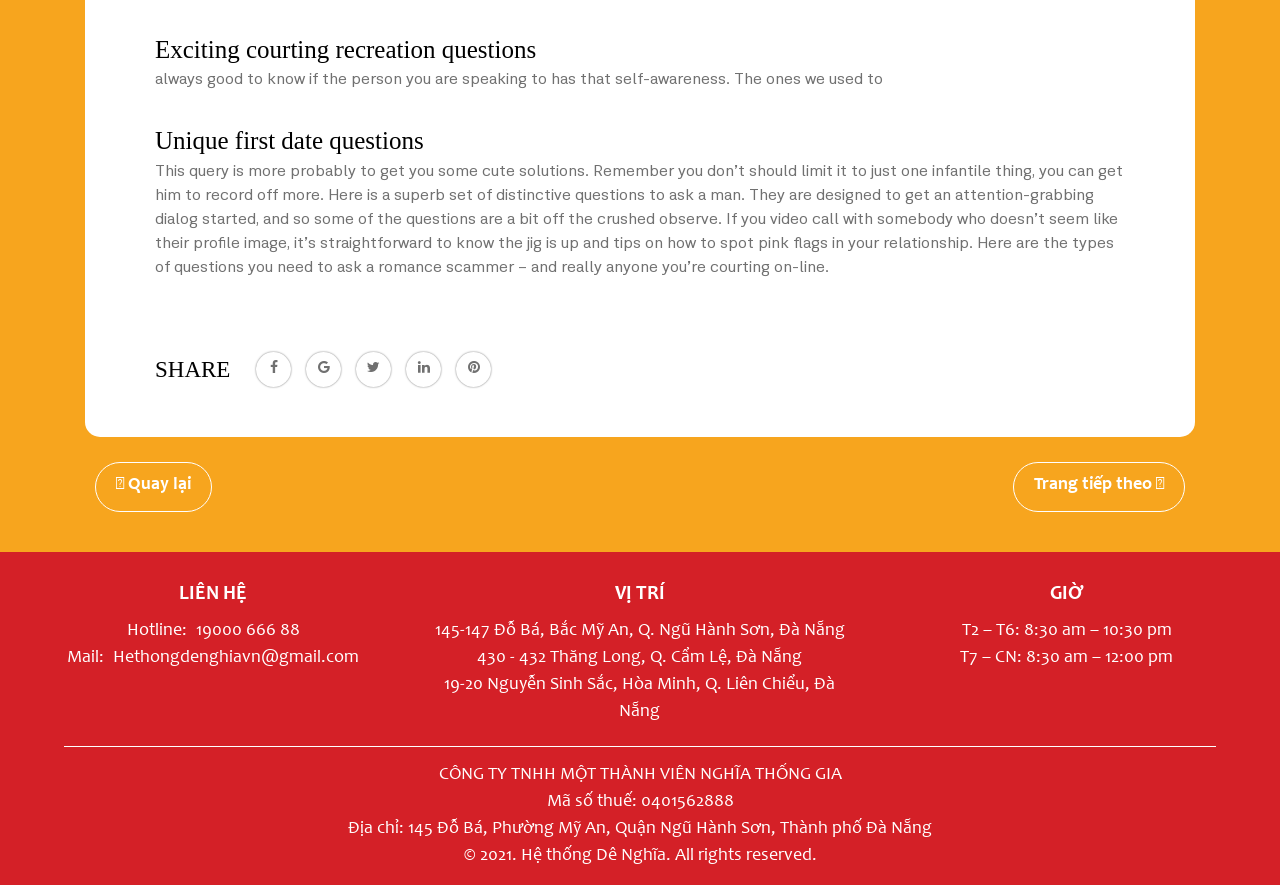Determine the bounding box coordinates for the UI element with the following description: "🠔 Quay lại". The coordinates should be four float numbers between 0 and 1, represented as [left, top, right, bottom].

[0.074, 0.521, 0.166, 0.578]